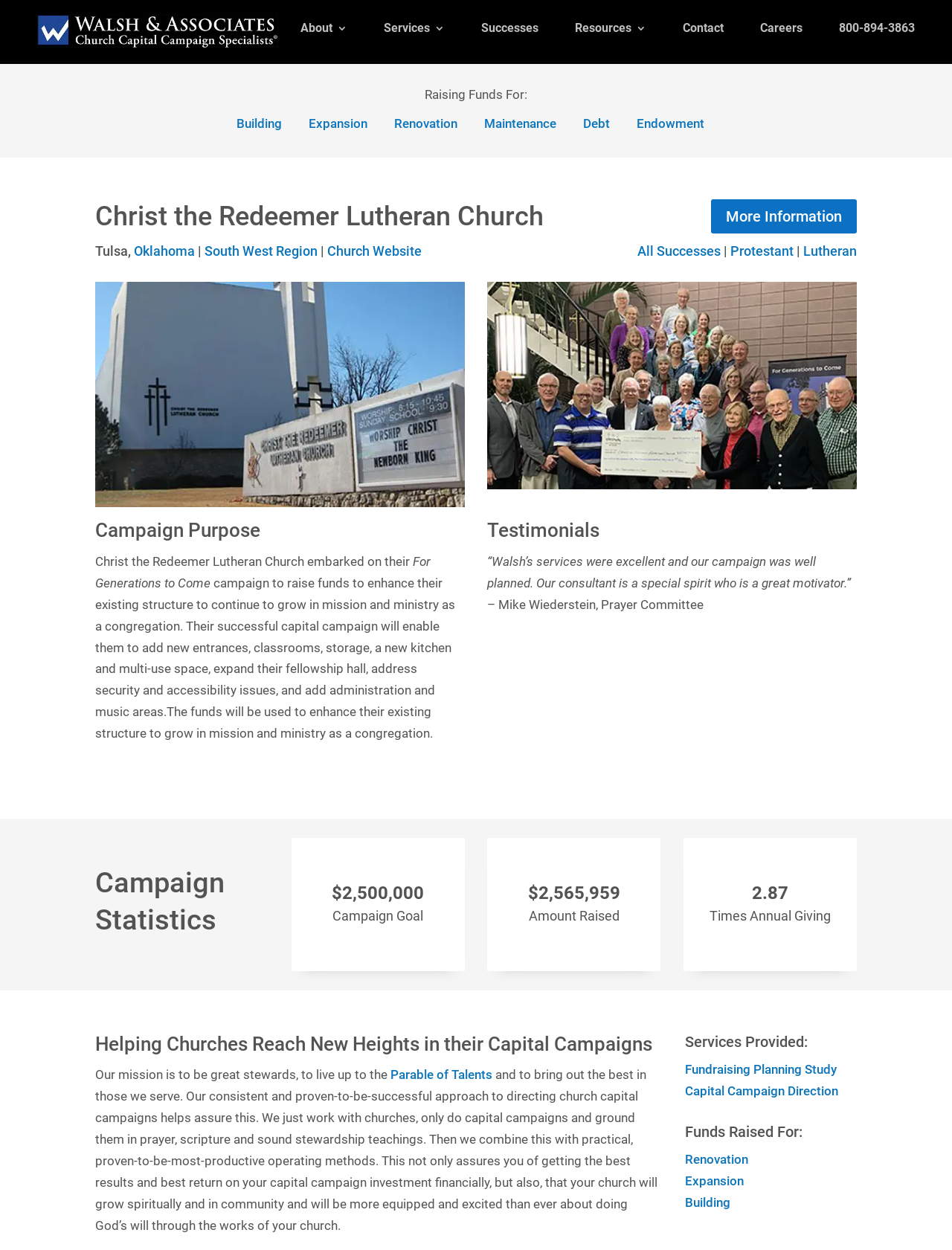Please determine the primary heading and provide its text.

Christ the Redeemer Lutheran Church